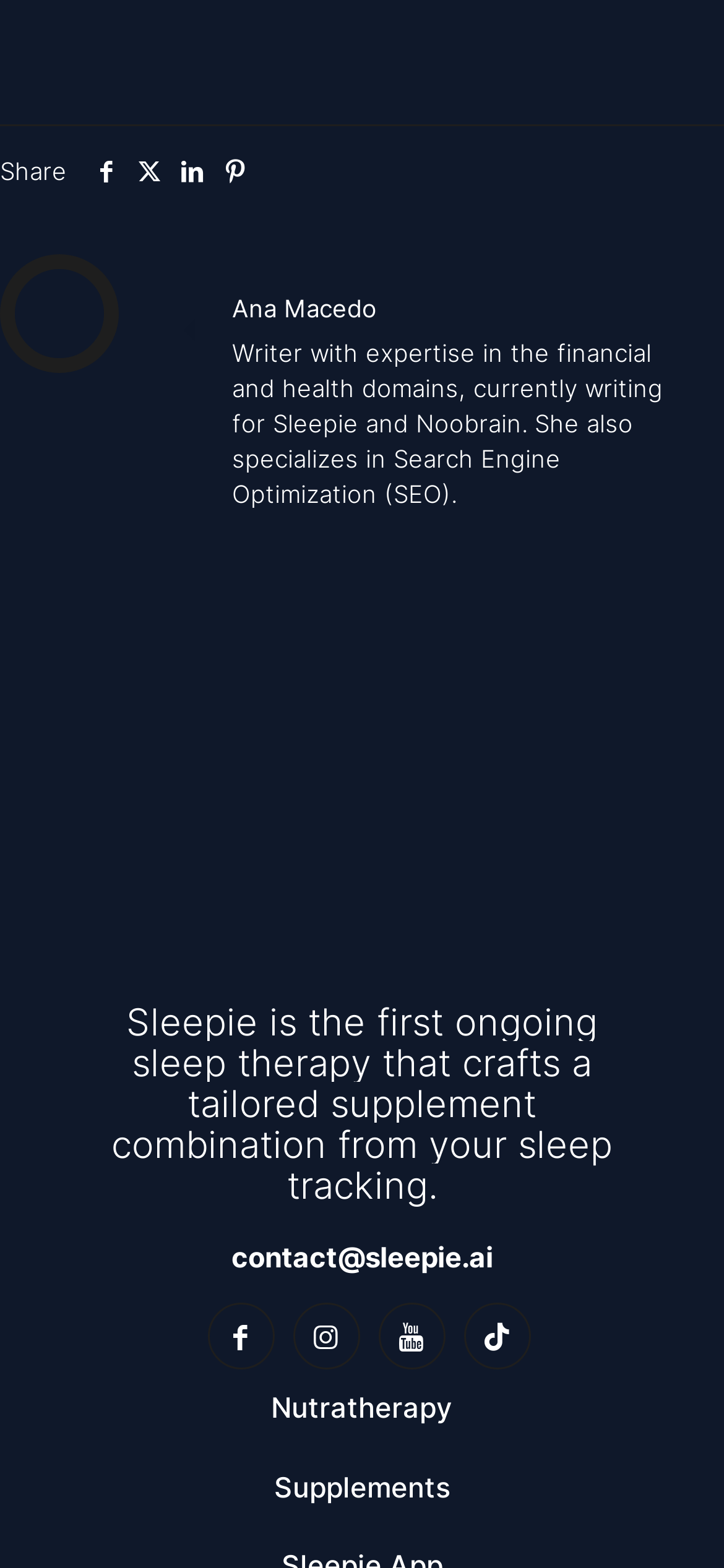Please locate the UI element described by "aria-label="x twitter icon"" and provide its bounding box coordinates.

[0.177, 0.099, 0.236, 0.118]